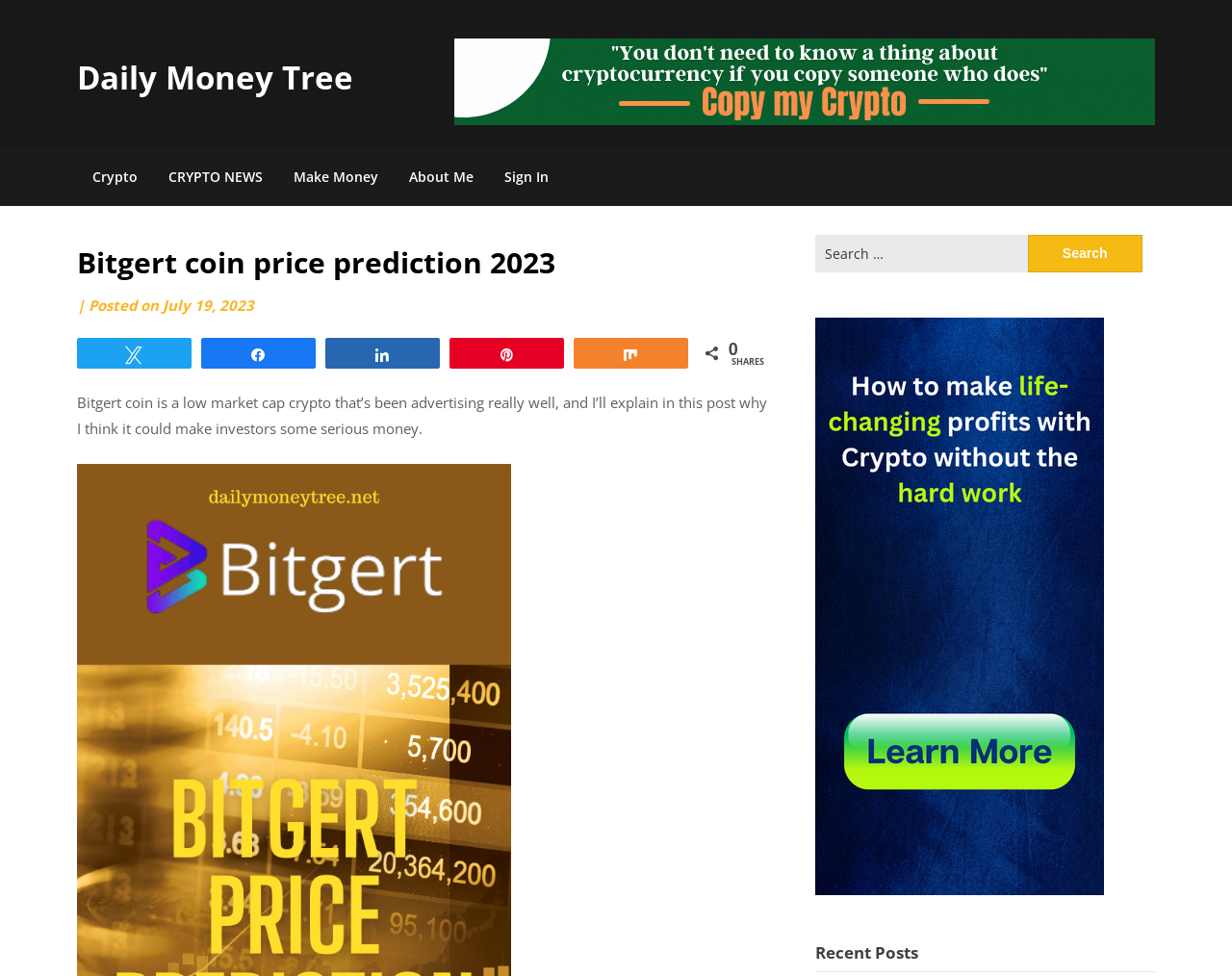What is the name of the website?
Please answer the question with a single word or phrase, referencing the image.

Daily Money Tree